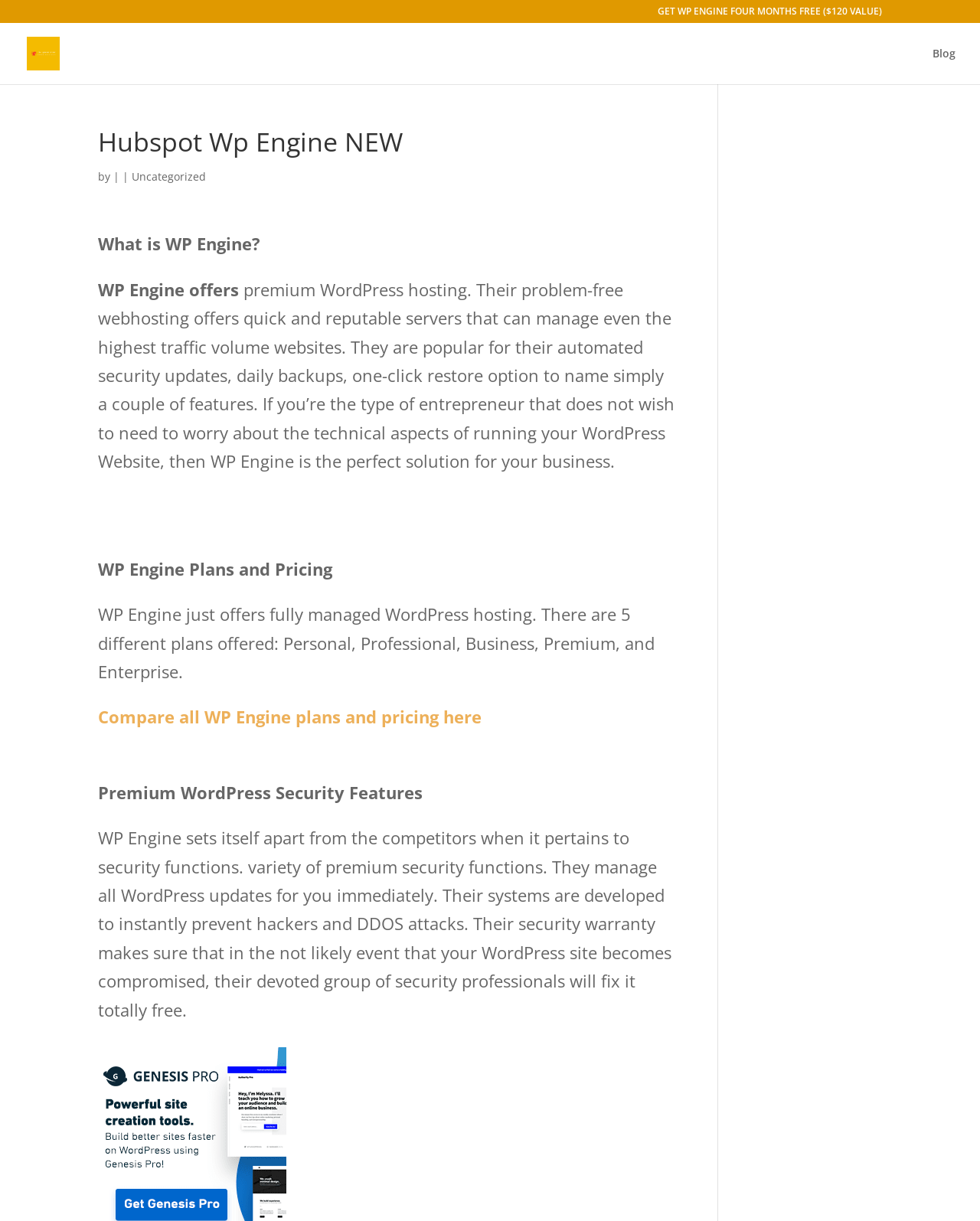Predict the bounding box of the UI element based on this description: "Uncategorized".

[0.134, 0.139, 0.21, 0.15]